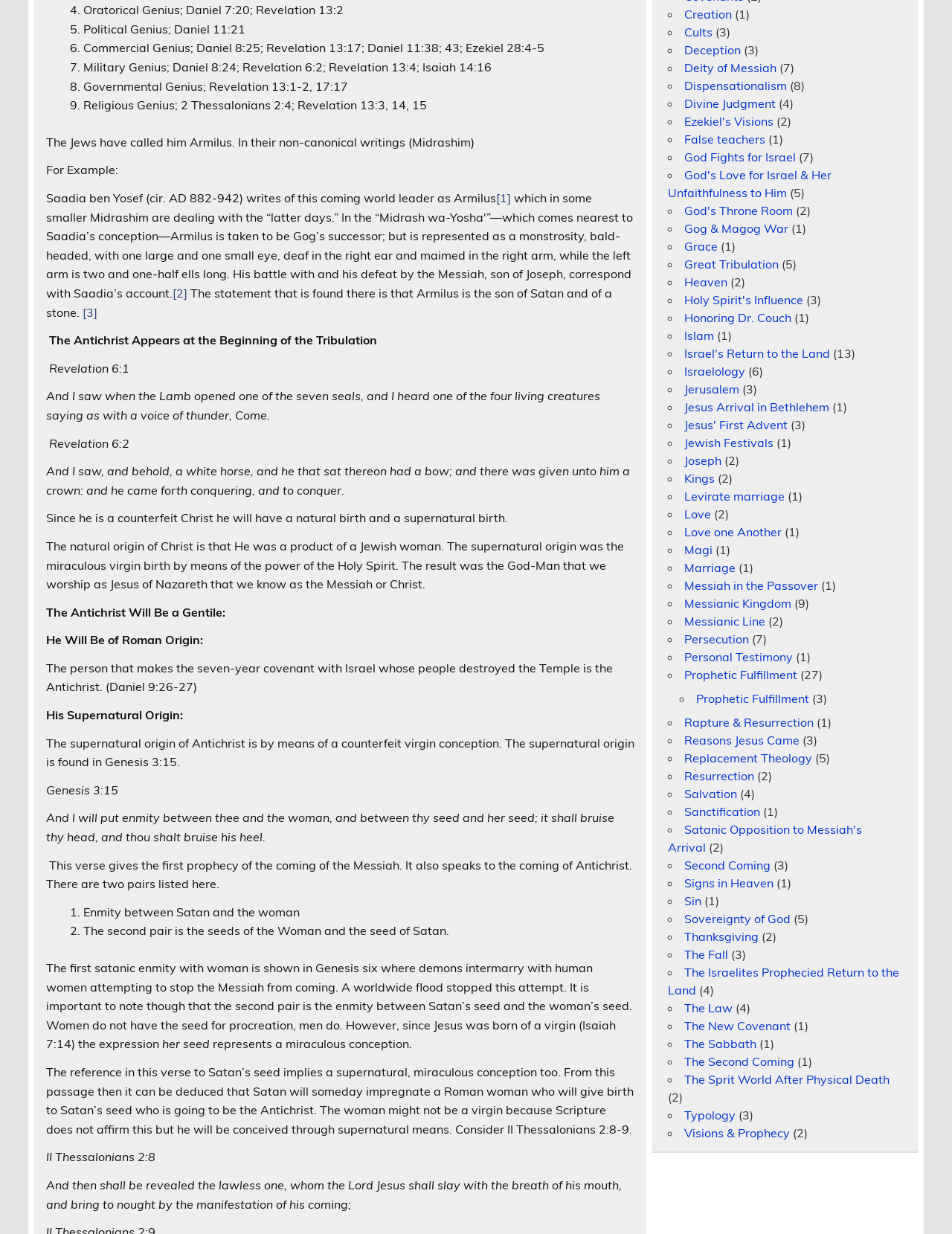What is the origin of the Antichrist?
From the screenshot, supply a one-word or short-phrase answer.

Roman